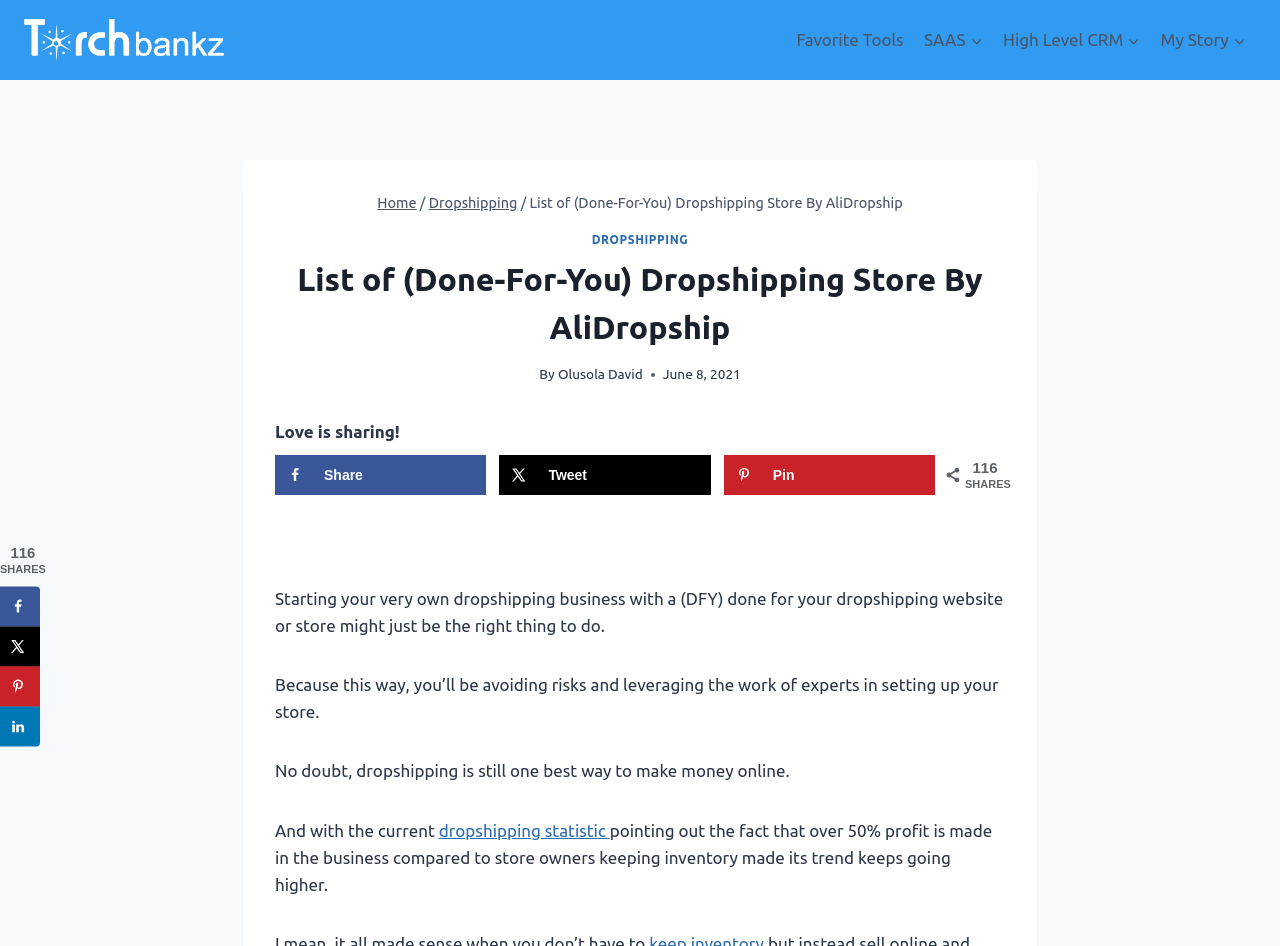Identify the coordinates of the bounding box for the element described below: "High Level CRMExpand". Return the coordinates as four float numbers between 0 and 1: [left, top, right, bottom].

[0.776, 0.017, 0.899, 0.067]